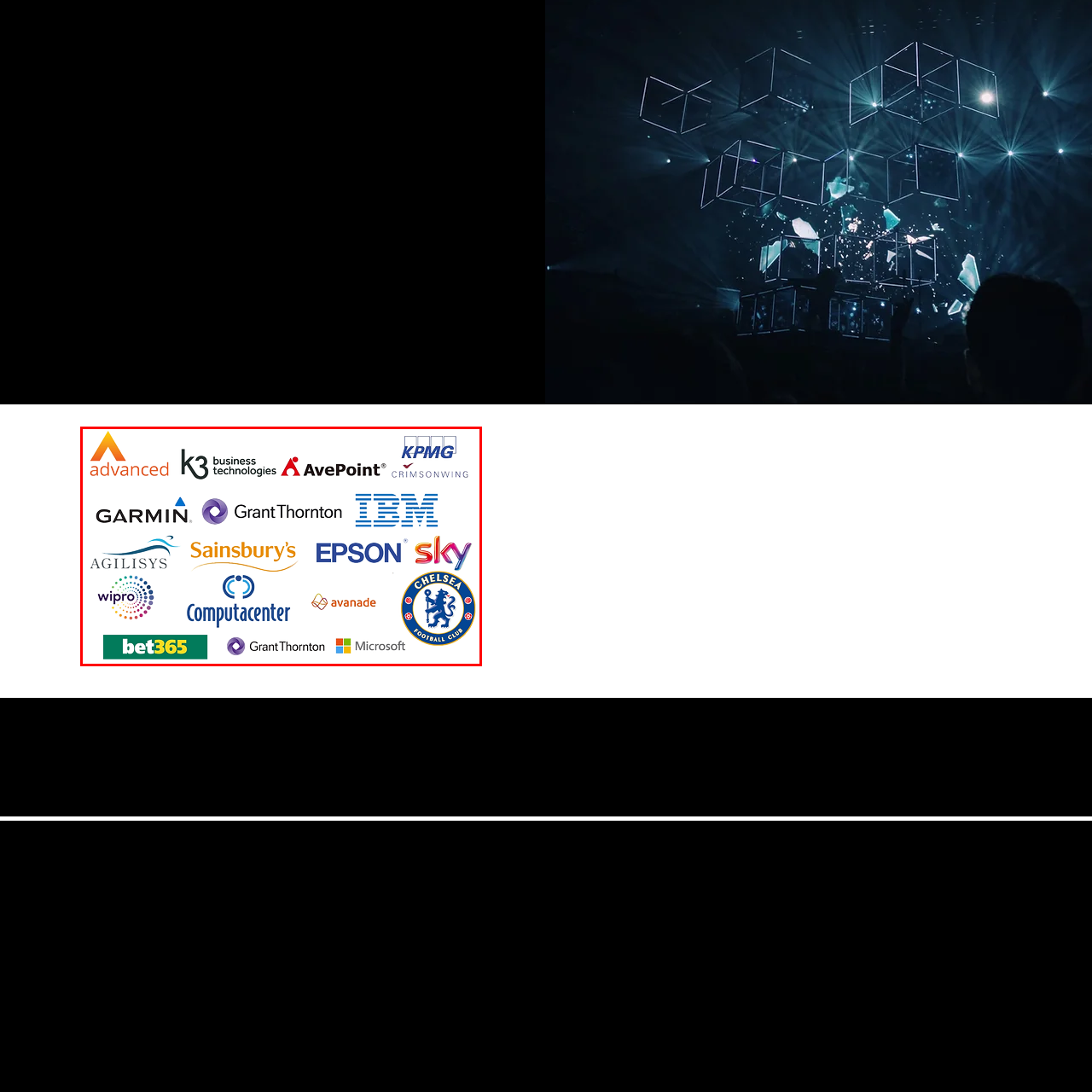Provide an elaborate description of the image marked by the red boundary.

The image showcases a diverse collection of logos from various reputable companies, reflecting a wide range of industries. At the top left, logos include "Advanced," "K3 business technologies," and "AvePoint Crimsonwing," suggesting a strong presence in technology and business solutions. Moving across, "GARMIN," "Grant Thornton," and "IBM" emphasize innovation and expertise in engineering and consulting.

In the center, "Sainsbury's" represents the retail sector, alongside "Epson" and "Sky," both known for their contributions to technology and media. The lower section features "Agilisys," "Wipro," and "Computacenter," further indicating the network’s strength in IT and customer service.

The image also highlights "bet365" and "awananade," demonstrating engagement in the online gaming and consultancy sectors, while the presence of the "Chelsea Football Club" logo injects a sports element, showcasing a connection to entertainment and community engagement. Overall, this collage underscores the extensive and varied partnerships that signify both a robust recruitment network and the promise of matching clients with the ideal candidates across sectors.